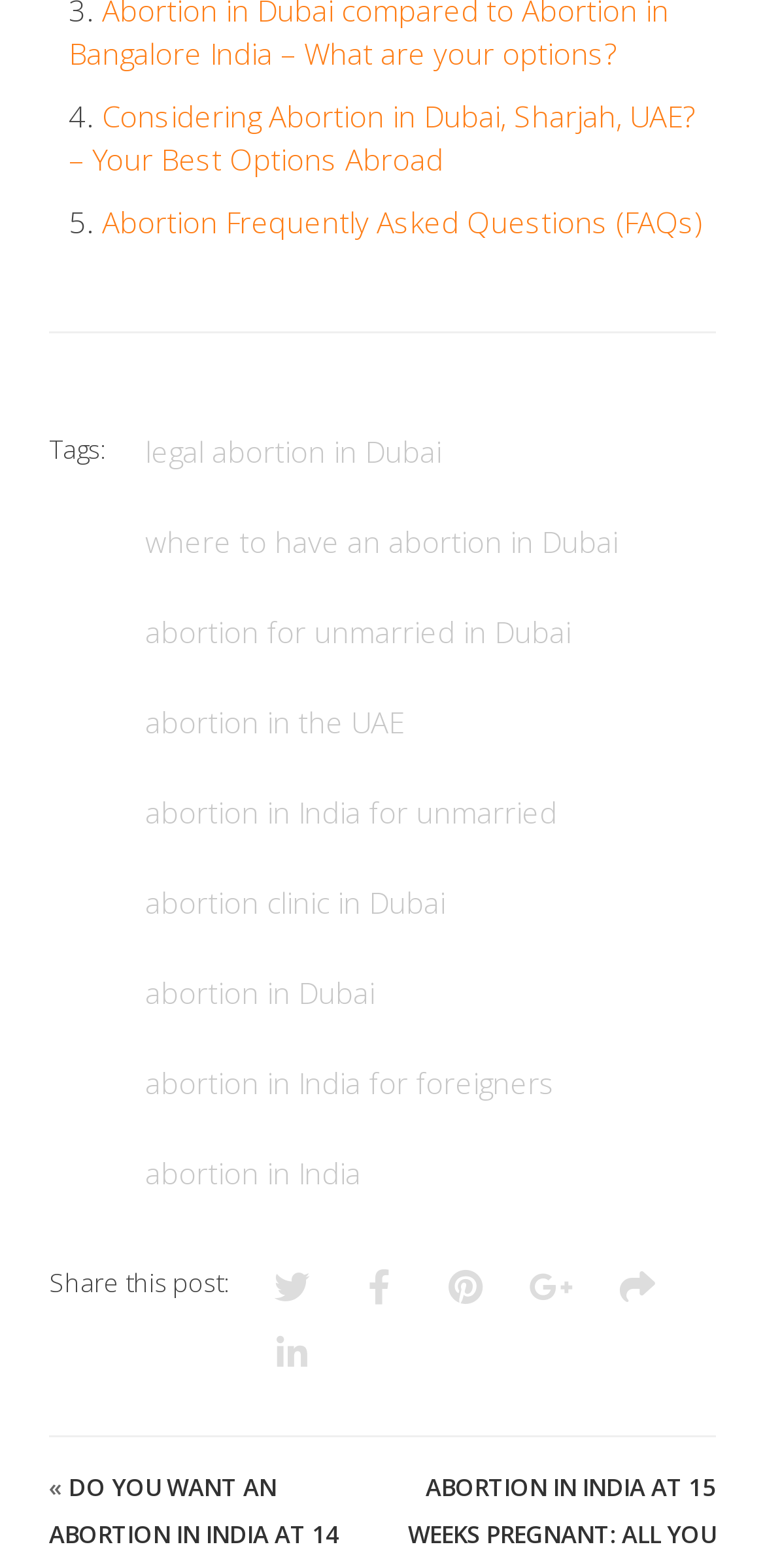Can you find the bounding box coordinates for the UI element given this description: "The Conversation"? Provide the coordinates as four float numbers between 0 and 1: [left, top, right, bottom].

None